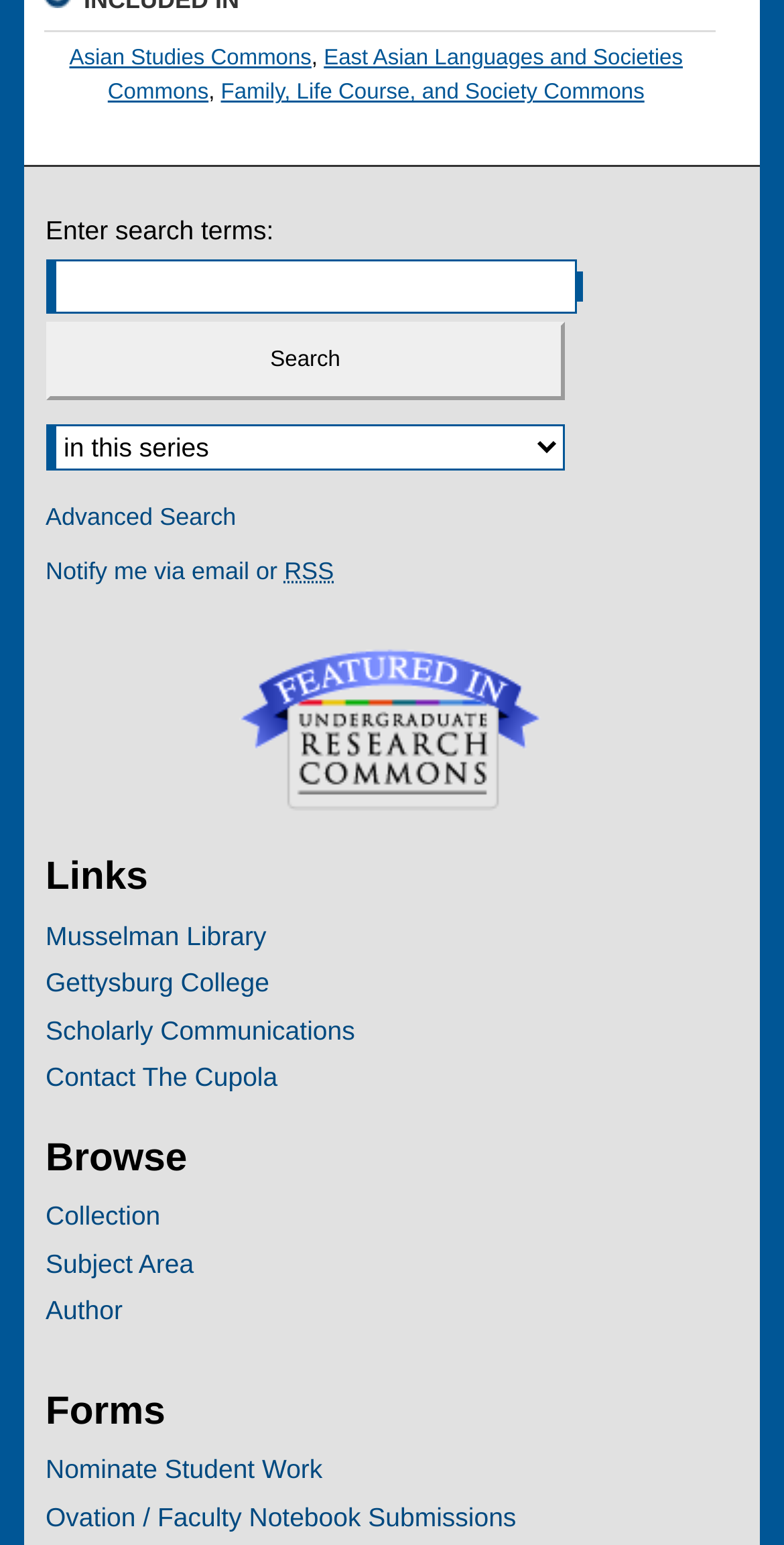Please identify the bounding box coordinates of the area that needs to be clicked to follow this instruction: "Go to Advanced Search".

[0.058, 0.221, 0.301, 0.239]